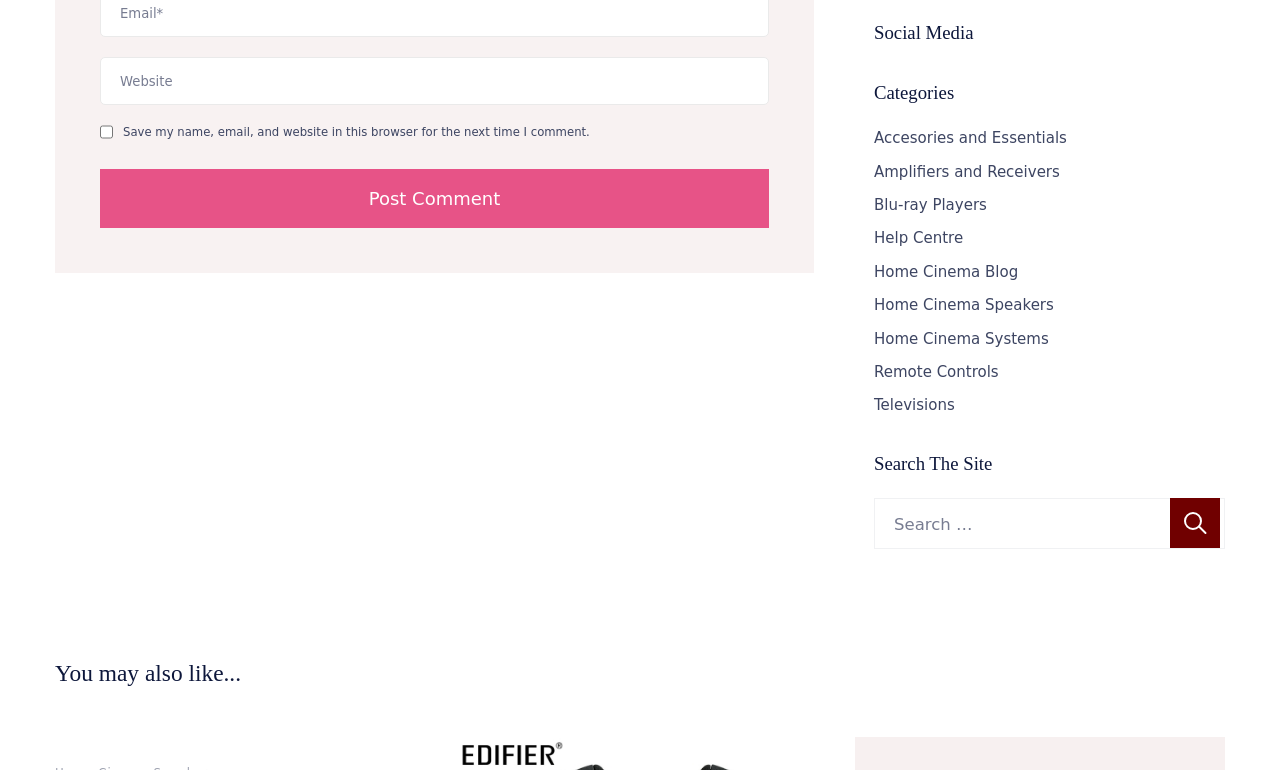How can users search the website?
Look at the image and provide a detailed response to the question.

The webpage has a search section with a label 'Search The Site' and a search box with a placeholder 'Search for:'. This suggests that users can search the website by typing their query in the search box and clicking the 'Search' button.